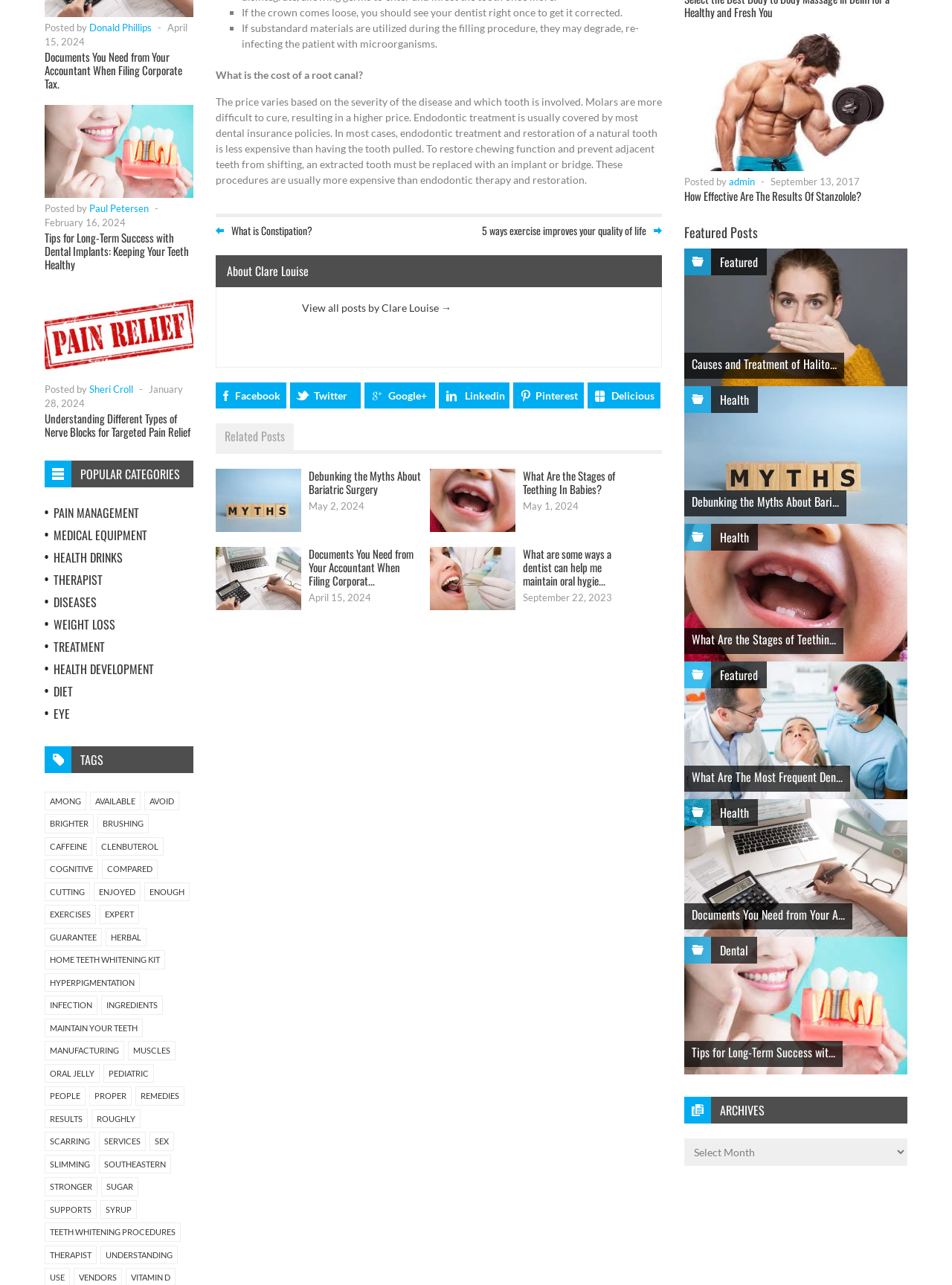Please give a concise answer to this question using a single word or phrase: 
How many related posts are there?

5